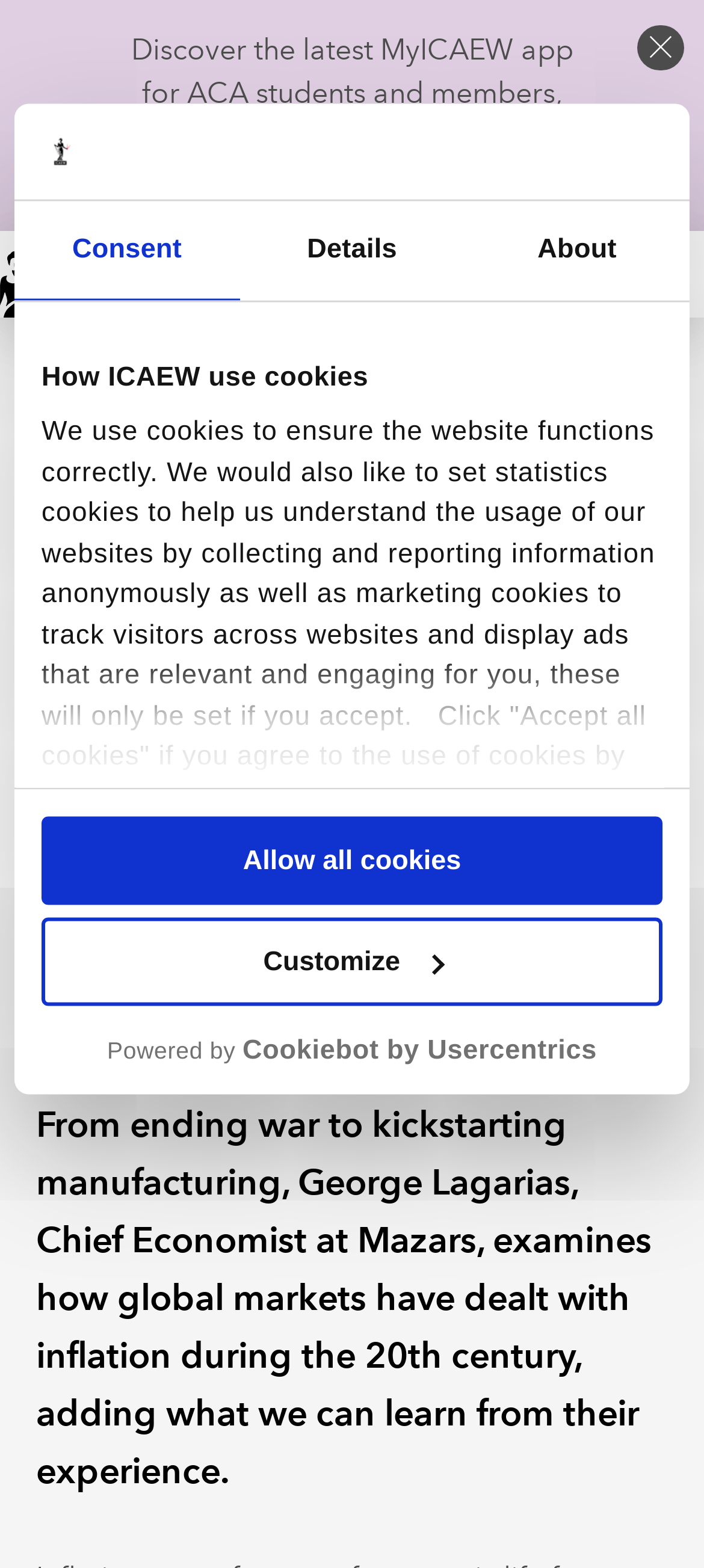Offer a thorough description of the webpage.

This webpage is about an article titled "Mazars: deflation is dependent on multiple global economies" from ICAEW Insights. At the top, there is a dialog box for cookie consent with a logo, tabs for consent, details, and about, and a button to customize or allow all cookies. Below this, there is a promotional message about the MyICAEW app for ACA students and members, with a link to find out more.

The main navigation menu is located at the top left, with links to HOME, and dropdown menus for Membership, Learn, Careers, ACA students, Resources, Communities, Insights, and Regulation. 

The article title is displayed prominently, with the author and publication date shown below. The article's content is a summary of how global markets have dealt with inflation during the 20th century, written by George Lagarias, Chief Economist at Mazars. 

At the bottom, there are social media links to share the article on Twitter, LinkedIn, Facebook, and via Email.